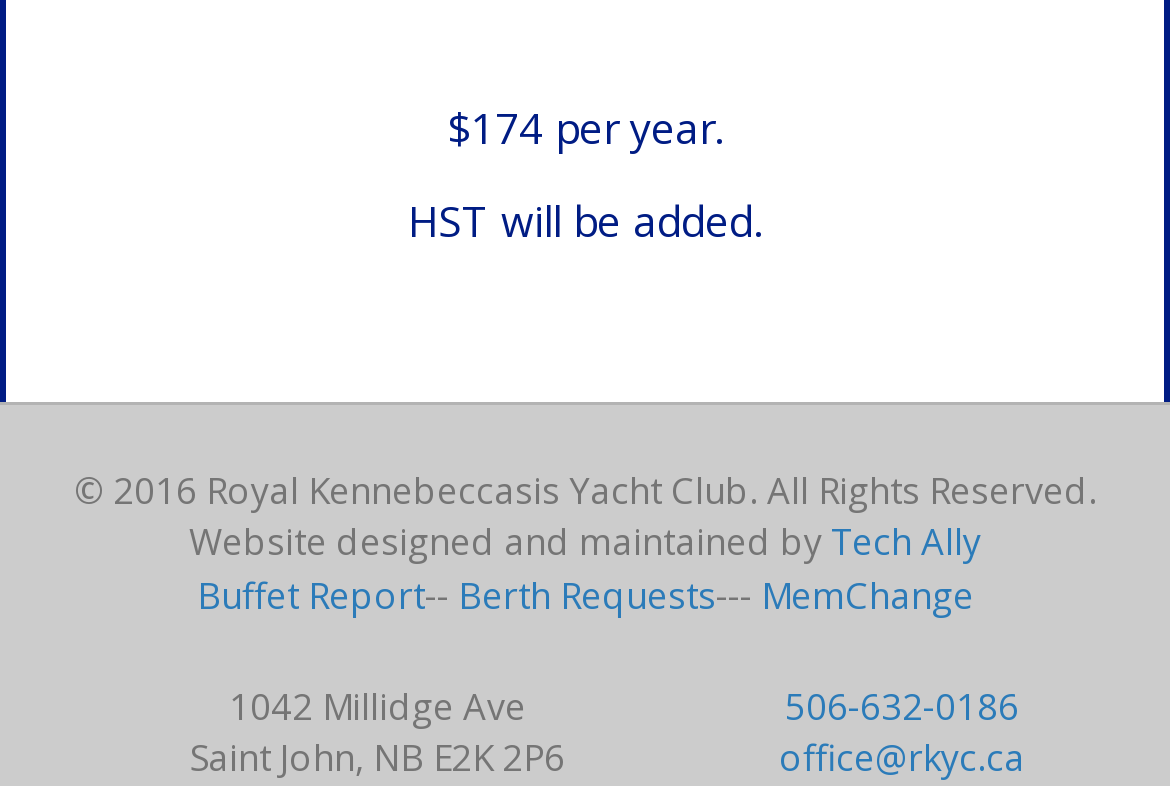Who designed the website?
Examine the image and give a concise answer in one word or a short phrase.

Tech Ally